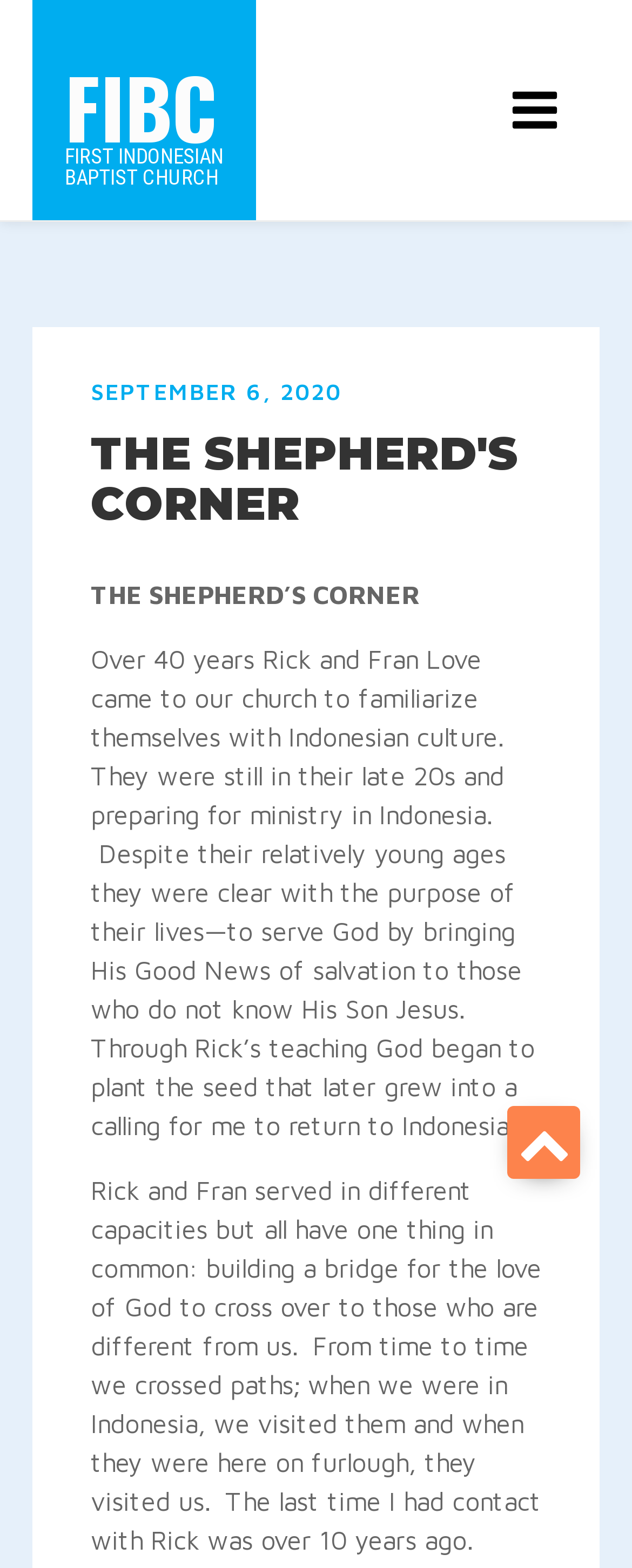What is the purpose of Rick and Fran's lives?
Please provide a comprehensive answer based on the information in the image.

I found this answer by reading the text content of the StaticText element, which mentions 'they were clear with the purpose of their lives—to serve God by bringing His Good News of salvation to those who do not know His Son Jesus', indicating that their purpose is to serve God.